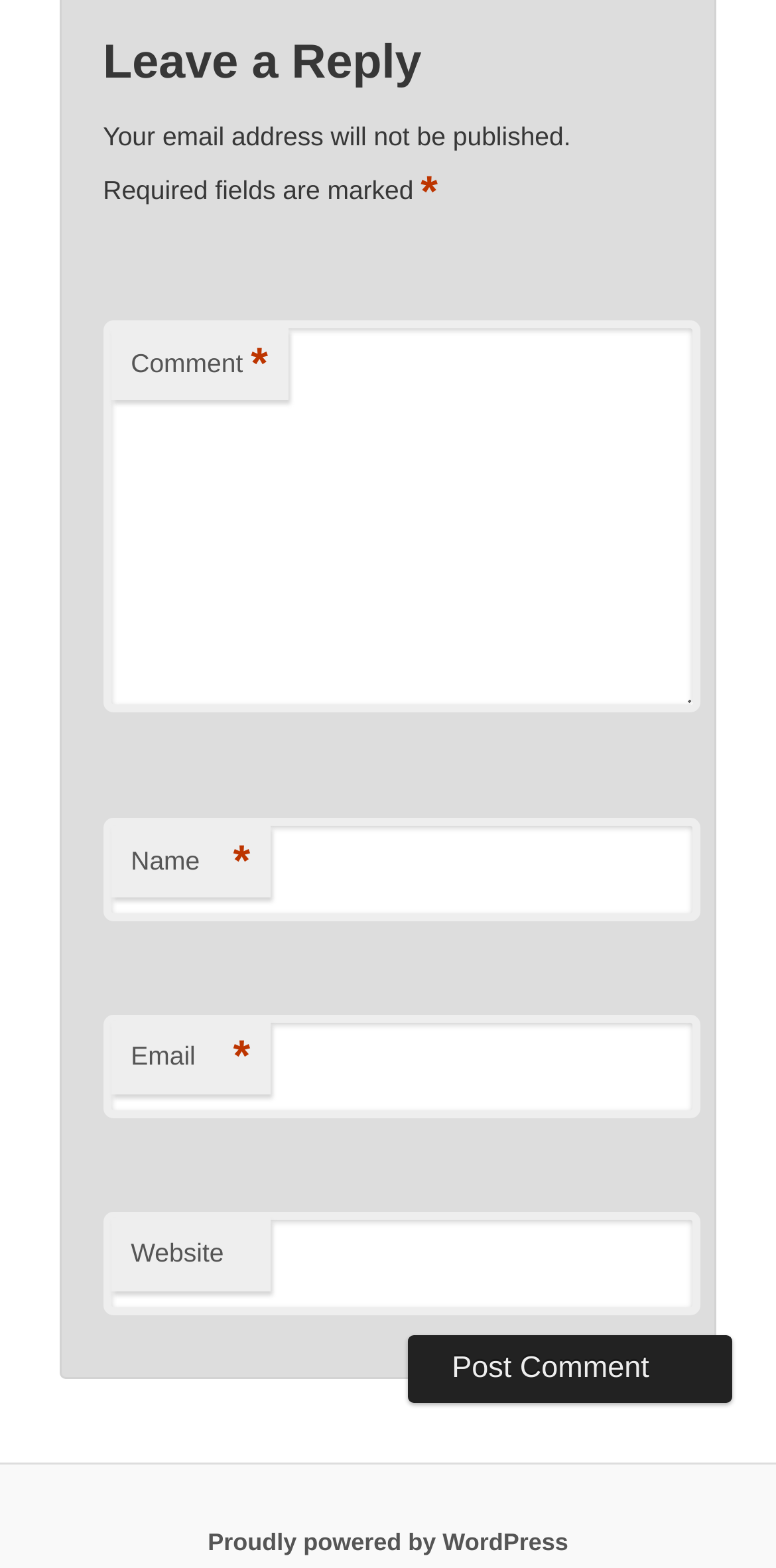Given the element description "Proudly powered by WordPress", identify the bounding box of the corresponding UI element.

[0.268, 0.975, 0.732, 0.993]